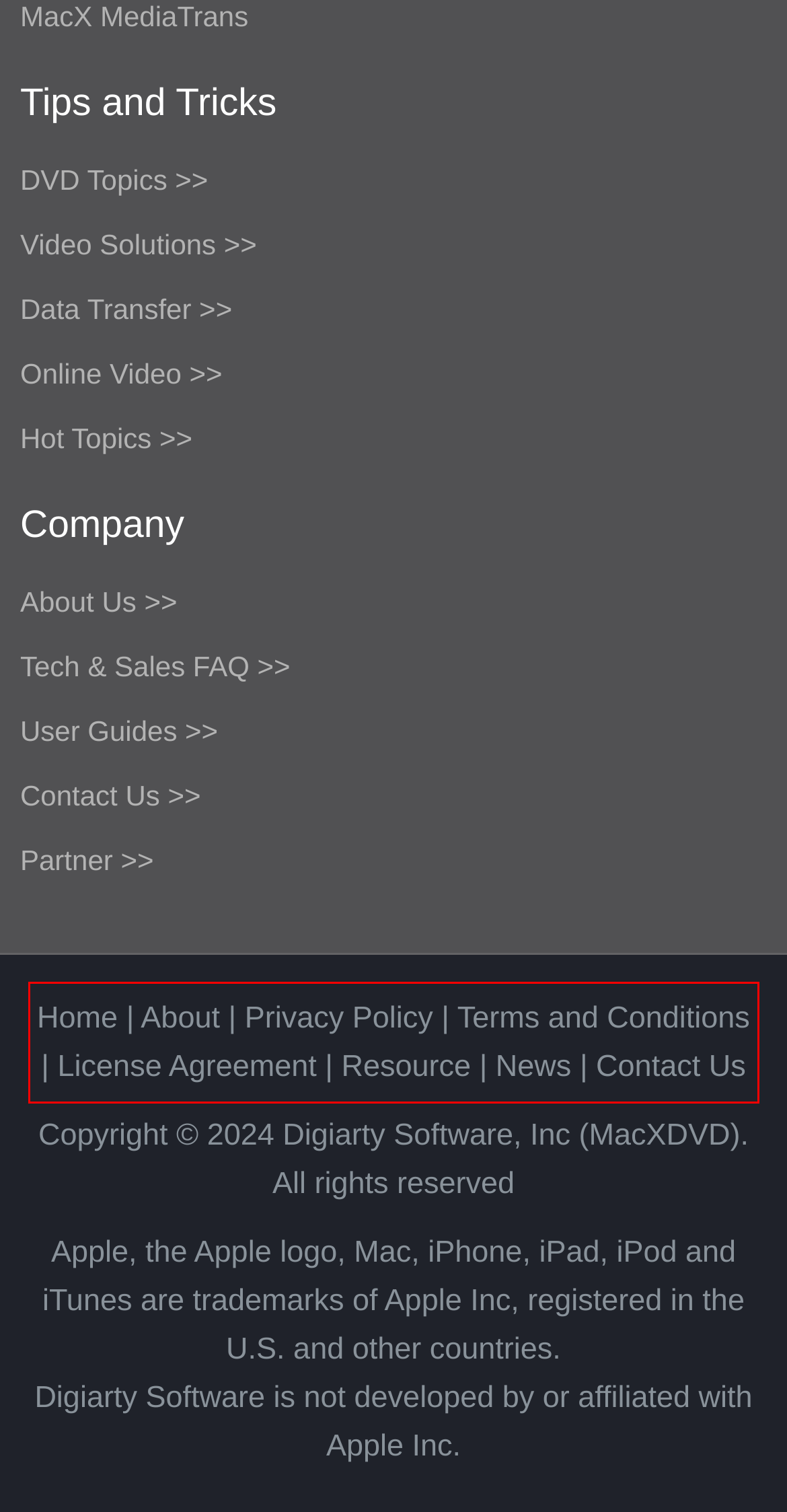Given the screenshot of the webpage, identify the red bounding box, and recognize the text content inside that red bounding box.

Home | About | Privacy Policy | Terms and Conditions | License Agreement | Resource | News | Contact Us